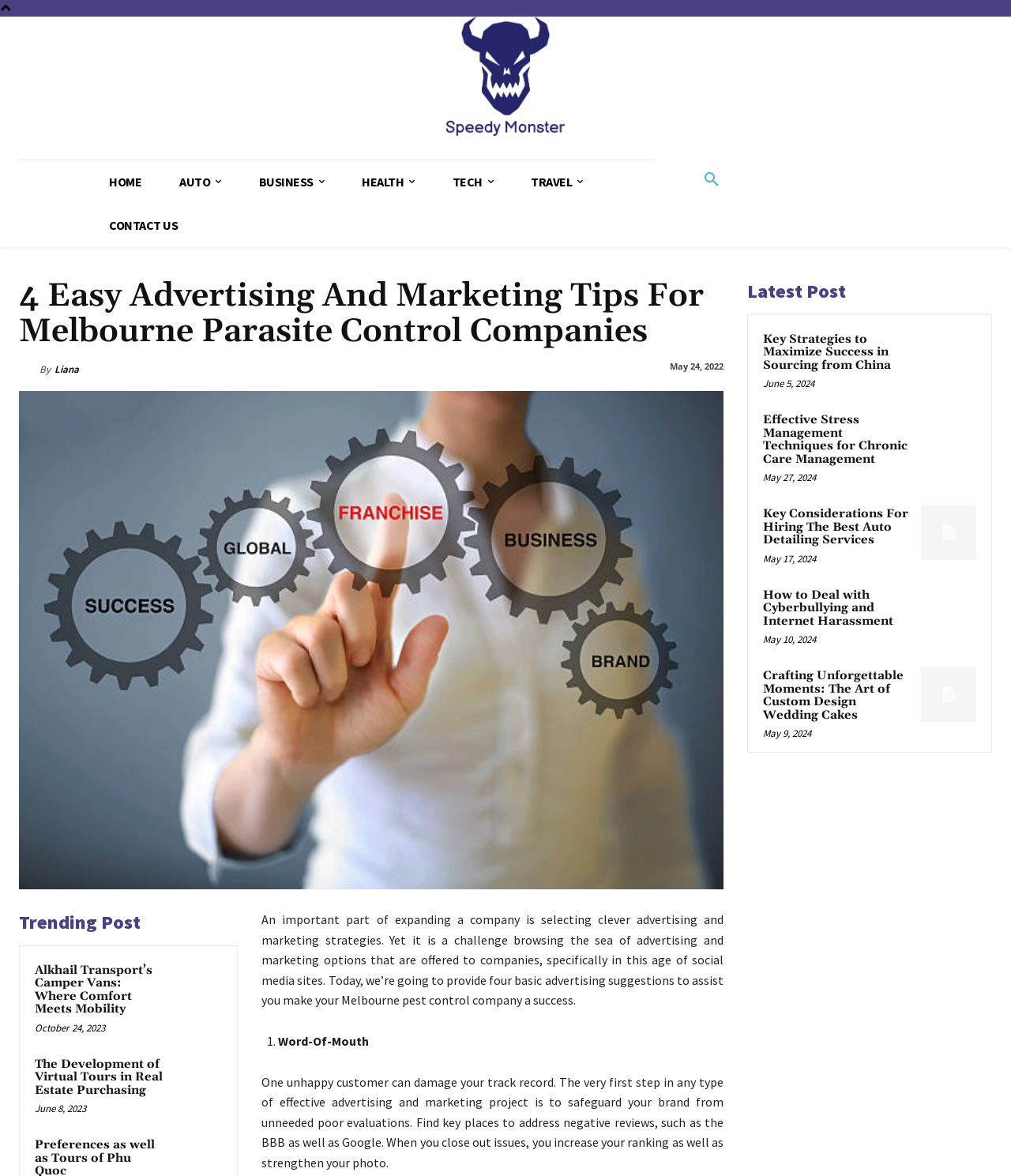Respond to the question below with a concise word or phrase:
What is the topic of the article?

Advertising and marketing